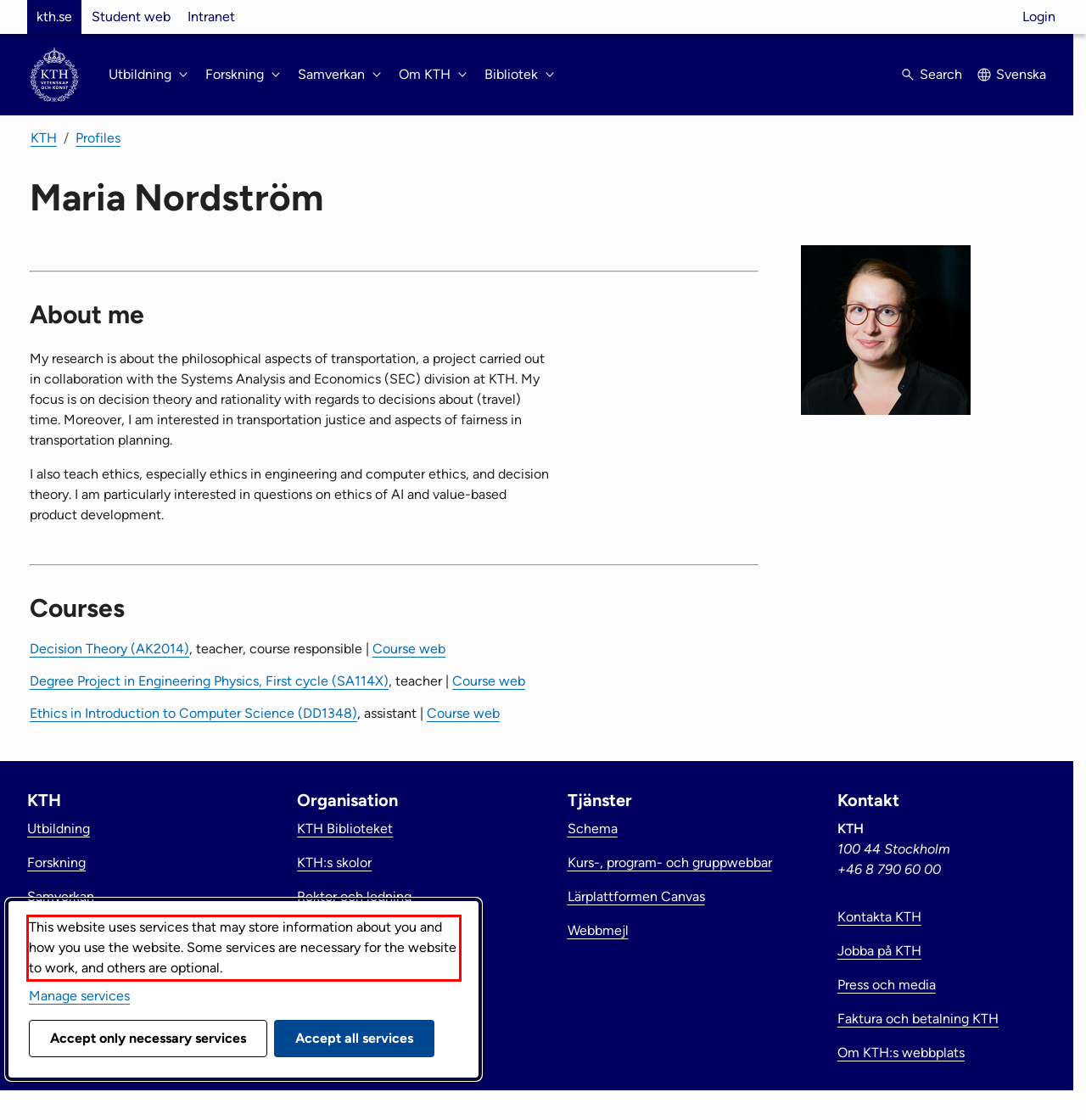Observe the screenshot of the webpage that includes a red rectangle bounding box. Conduct OCR on the content inside this red bounding box and generate the text.

This website uses services that may store information about you and how you use the website. Some services are necessary for the website to work, and others are optional.